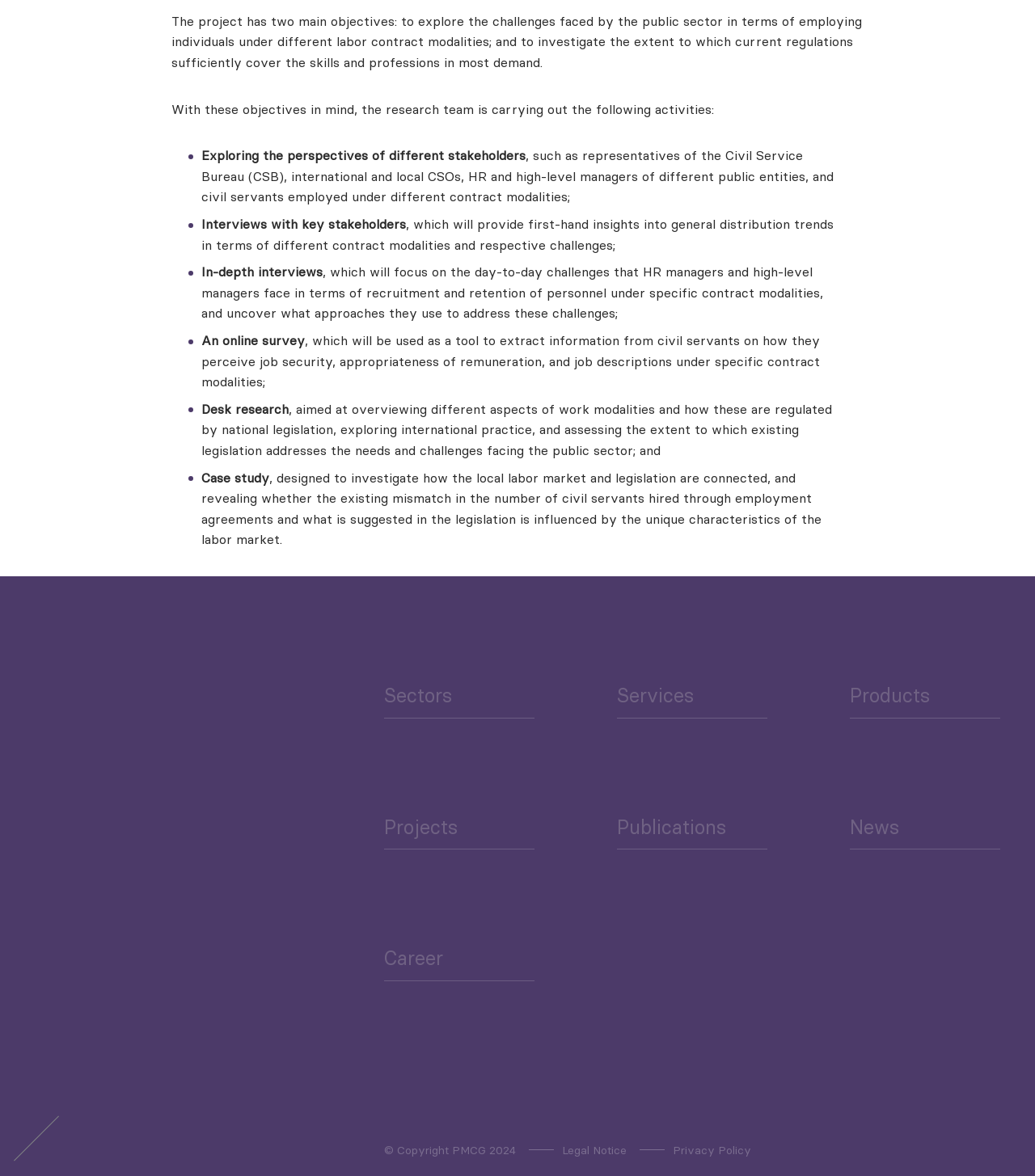Please identify the bounding box coordinates of the element's region that should be clicked to execute the following instruction: "Go to the 'Career' page". The bounding box coordinates must be four float numbers between 0 and 1, i.e., [left, top, right, bottom].

[0.371, 0.804, 0.516, 0.834]